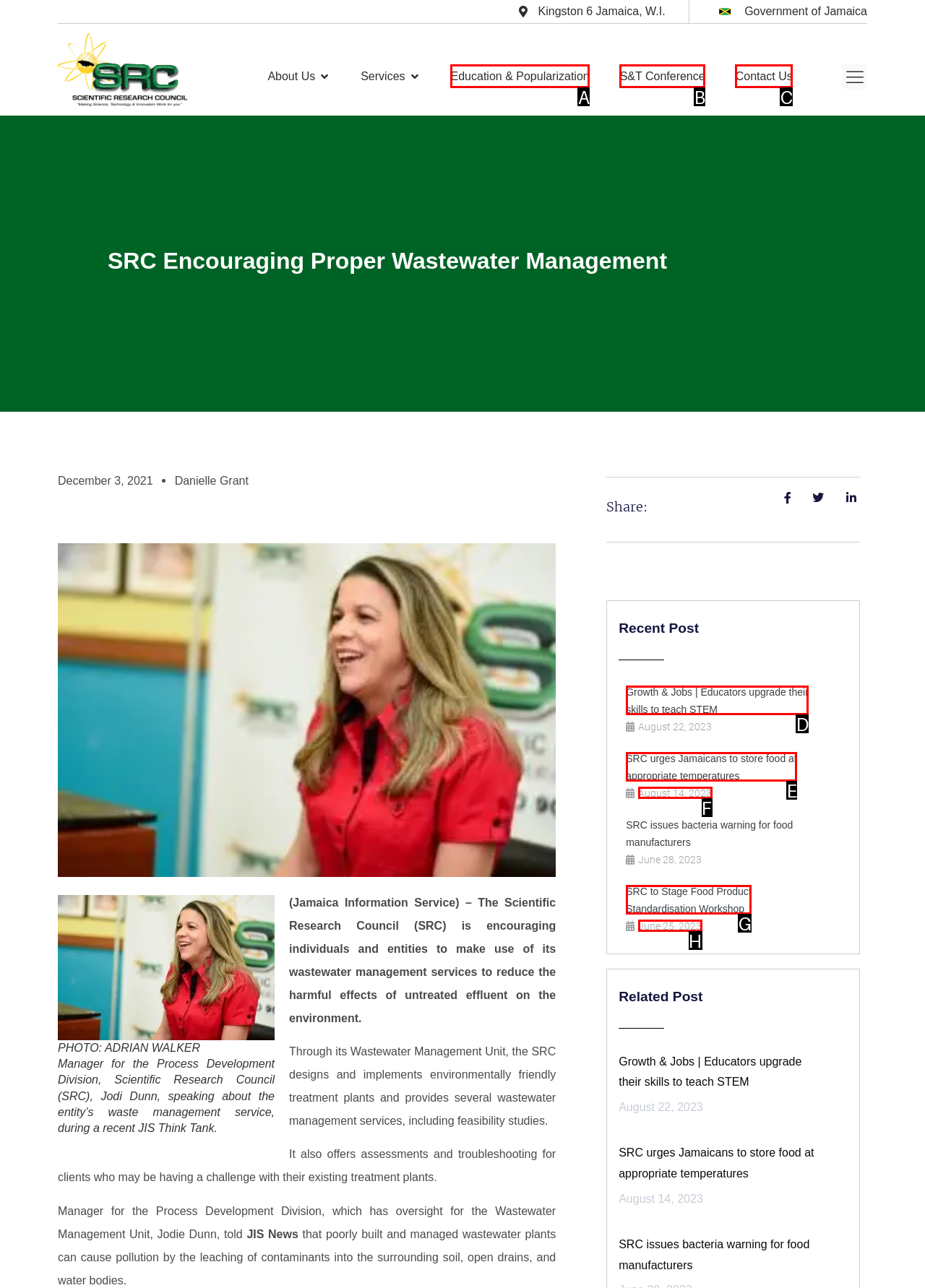Select the option that fits this description: S&T Conference
Answer with the corresponding letter directly.

B